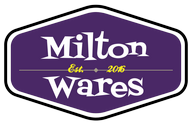Carefully examine the image and provide an in-depth answer to the question: In what year was Milton Wares established?

The establishment year, 'Est. 2016', is featured in the logo, indicating the brand's history and authenticity.